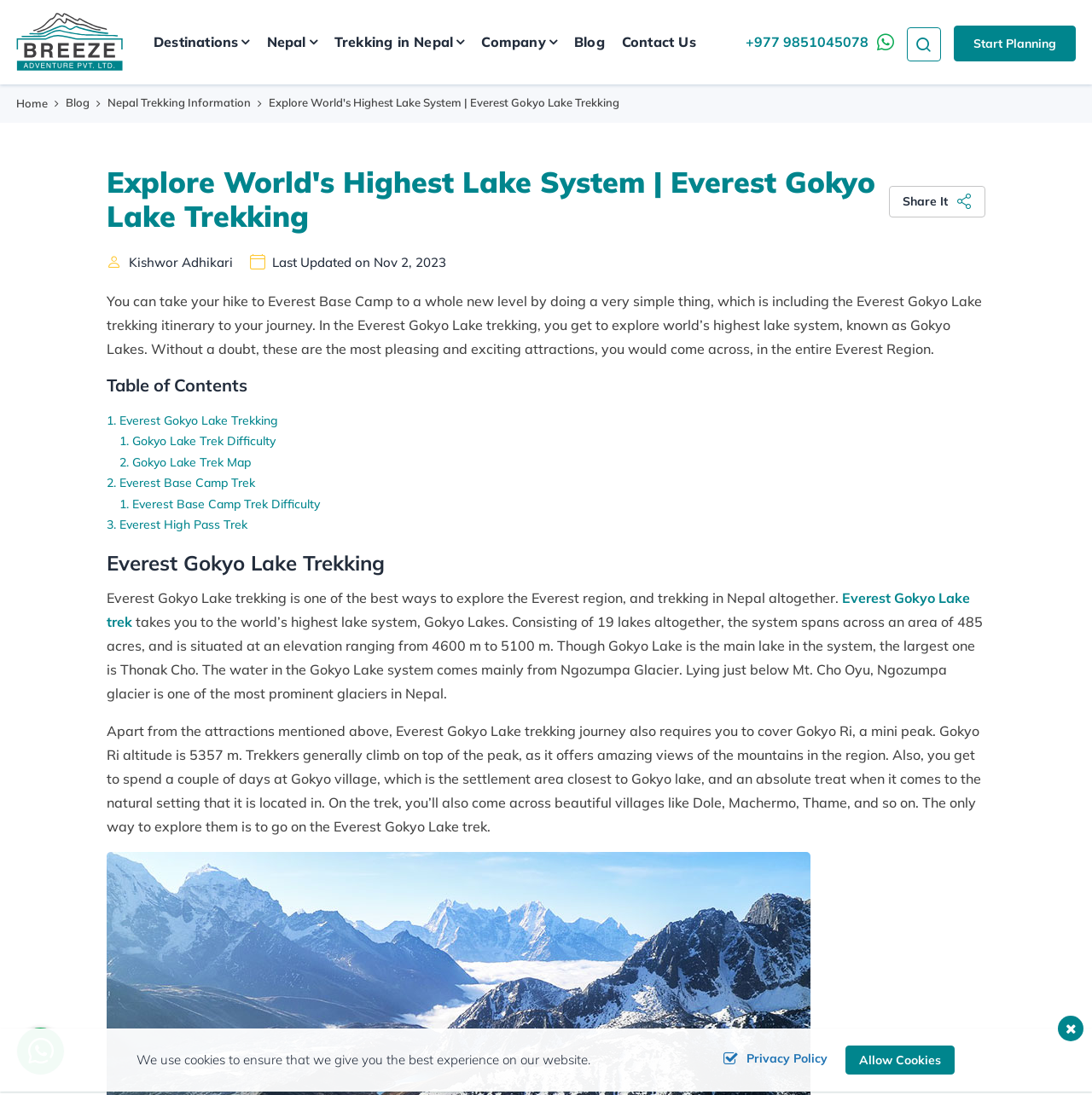Use a single word or phrase to answer this question: 
What is the highest lake system in the world?

Gokyo Lakes